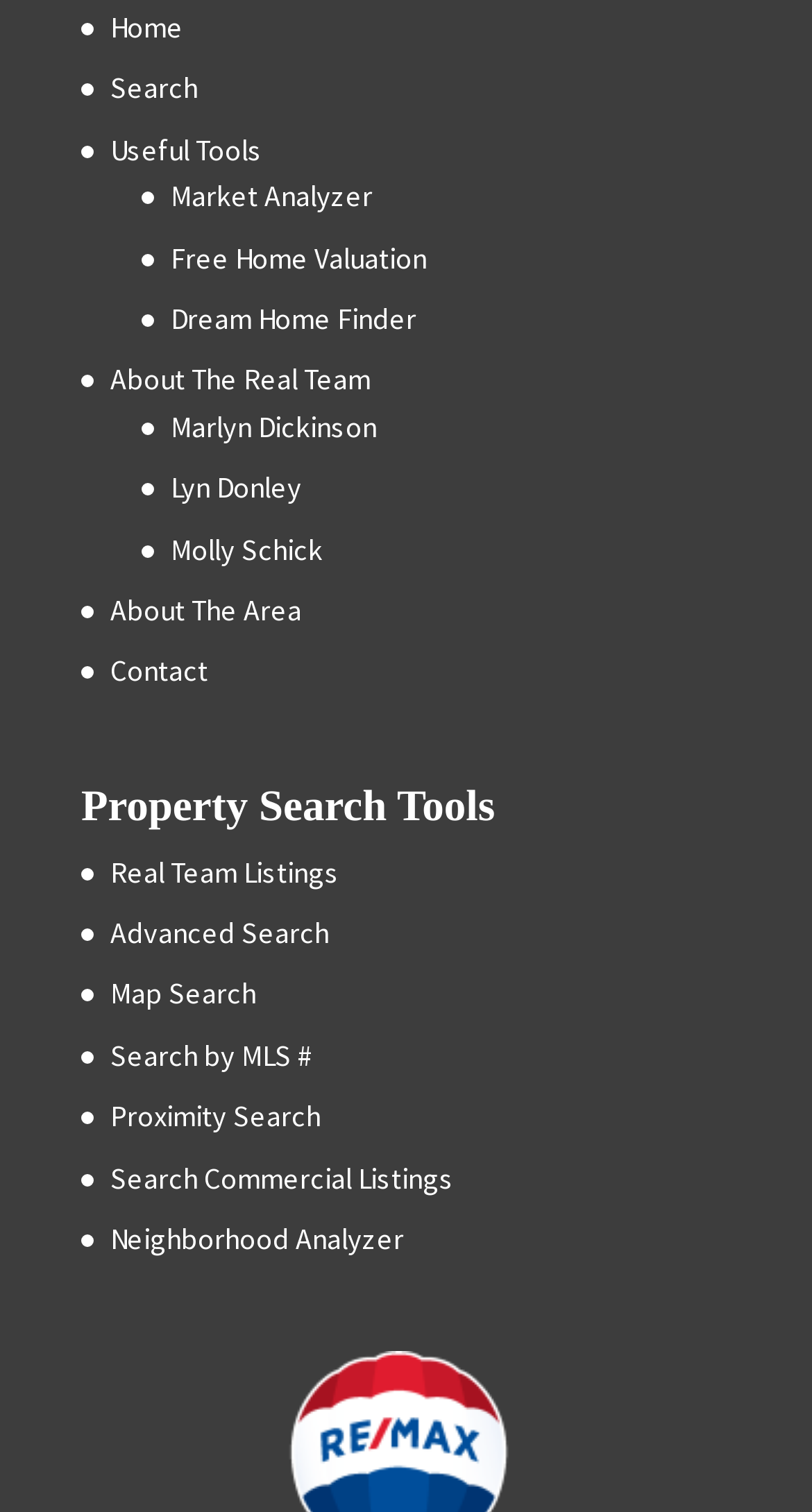Based on the element description Search by MLS #, identify the bounding box coordinates for the UI element. The coordinates should be in the format (top-left x, top-left y, bottom-right x, bottom-right y) and within the 0 to 1 range.

[0.136, 0.685, 0.385, 0.71]